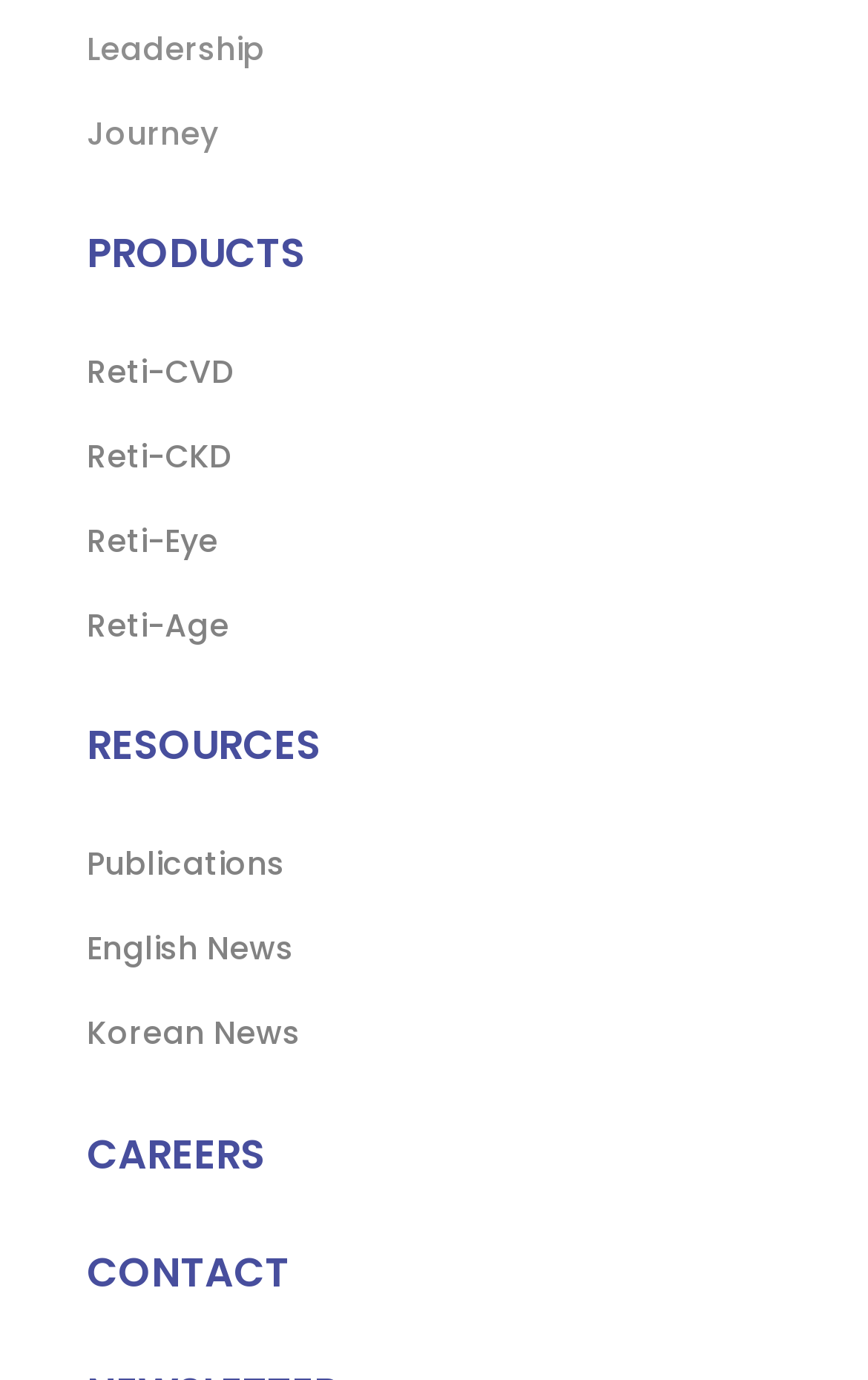Please determine the bounding box coordinates for the element that should be clicked to follow these instructions: "Check out the Gossip page".

None